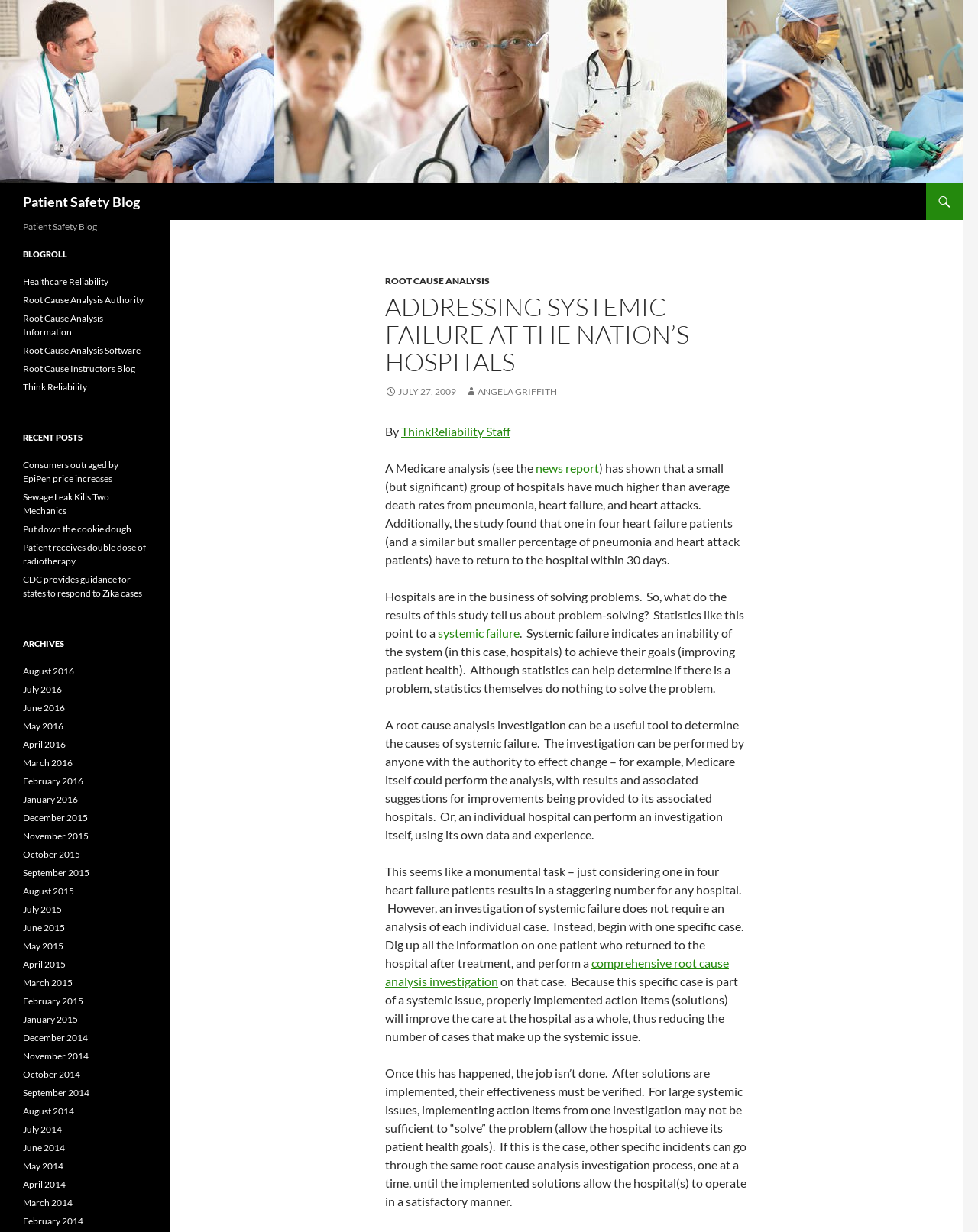Indicate the bounding box coordinates of the clickable region to achieve the following instruction: "Check the 'ARCHIVES' section."

[0.023, 0.517, 0.15, 0.528]